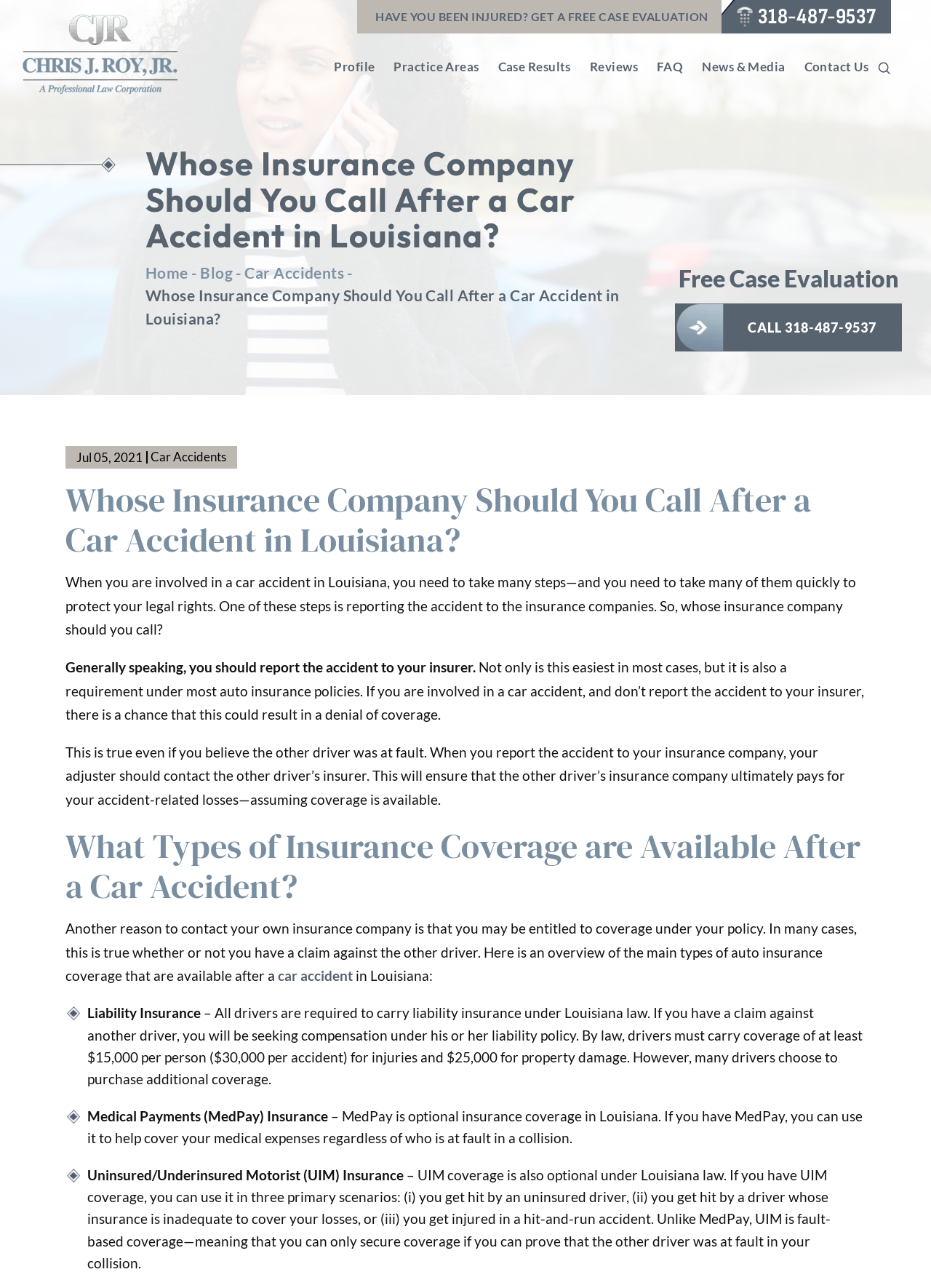What is the name of the lawyer on the webpage?
Based on the screenshot, respond with a single word or phrase.

Chris J Roy